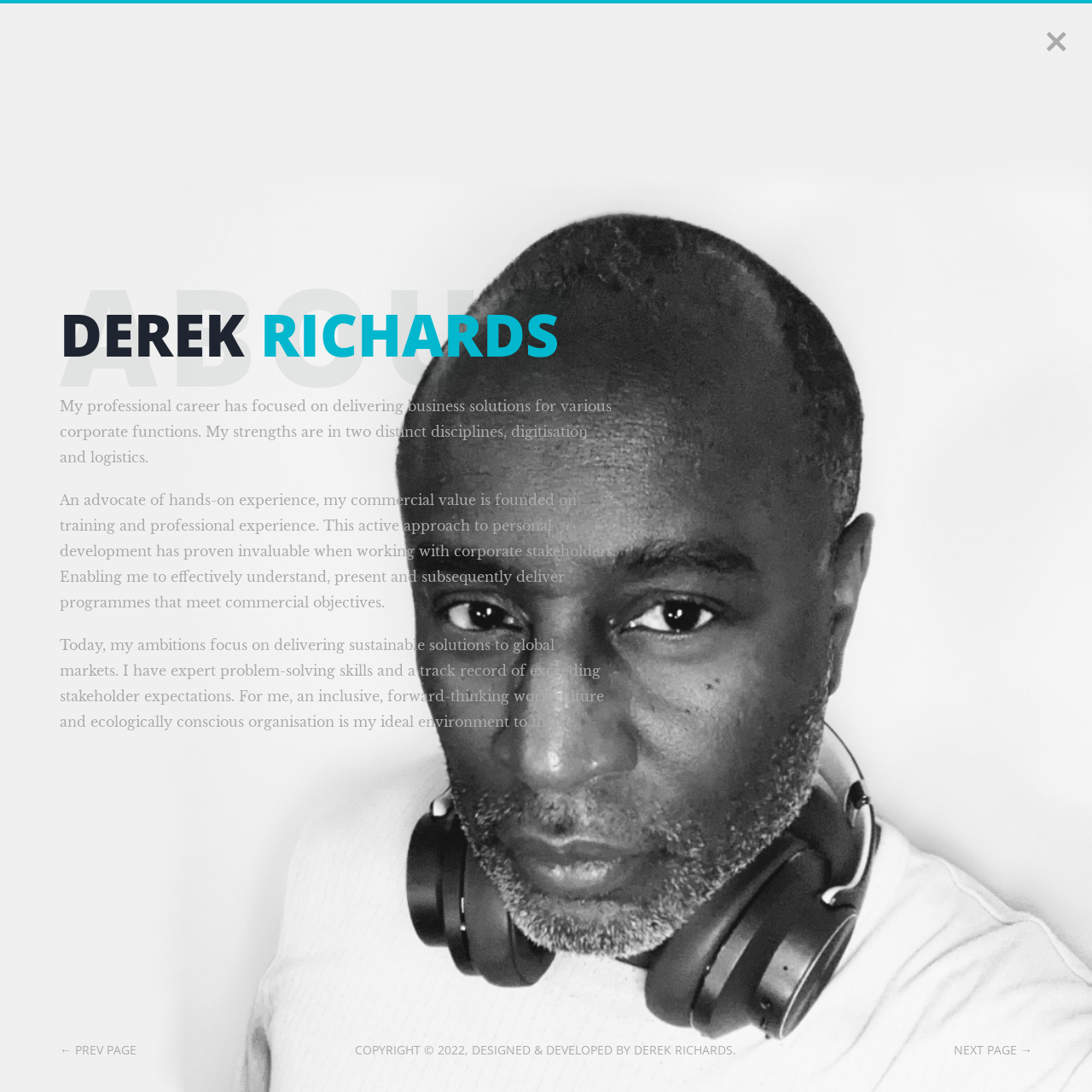What is the profession of the person described?
Using the visual information, respond with a single word or phrase.

International Transport Manager